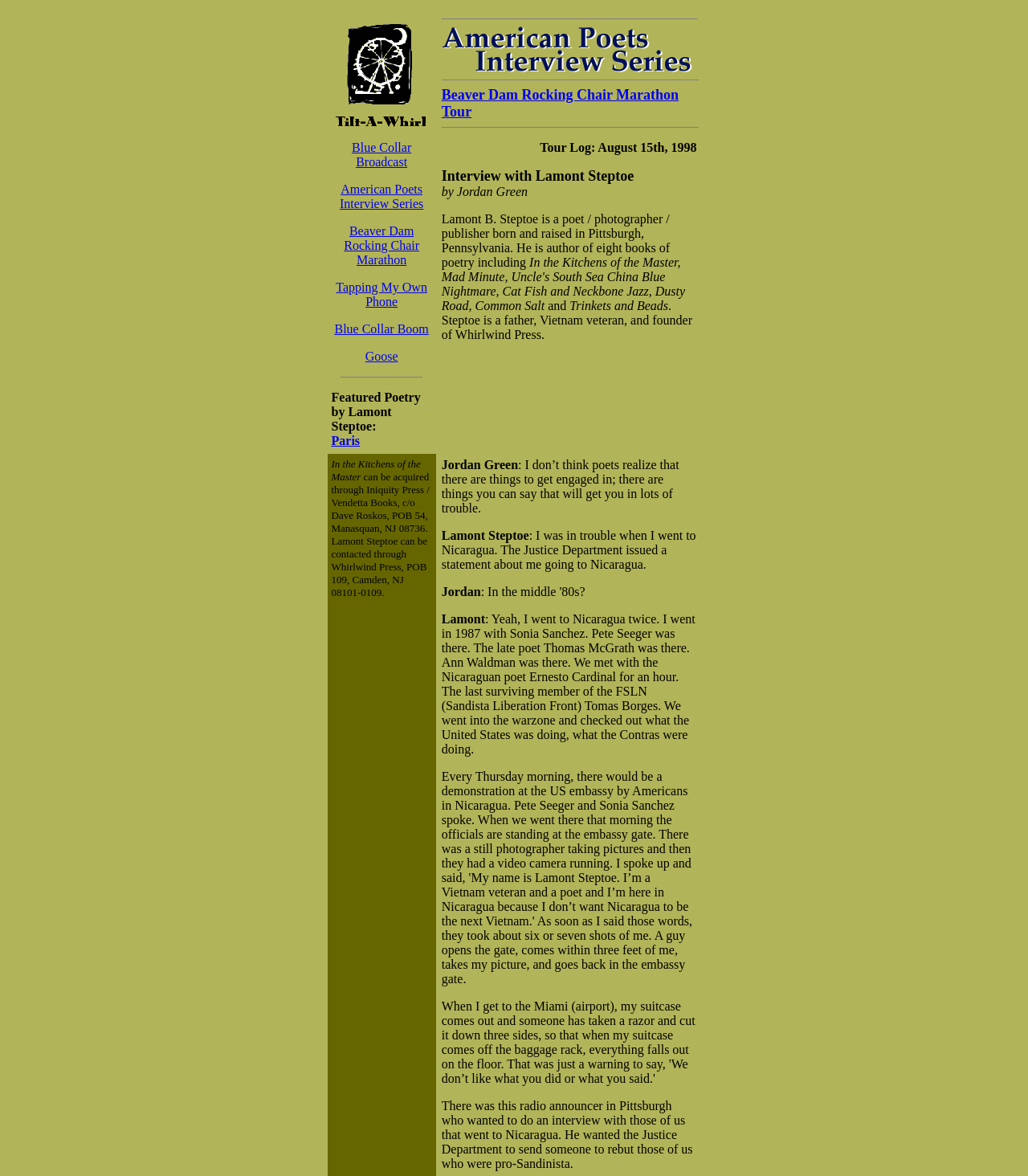Please determine the bounding box coordinates for the element that should be clicked to follow these instructions: "Learn more about American Poets Interview Series".

[0.43, 0.053, 0.674, 0.064]